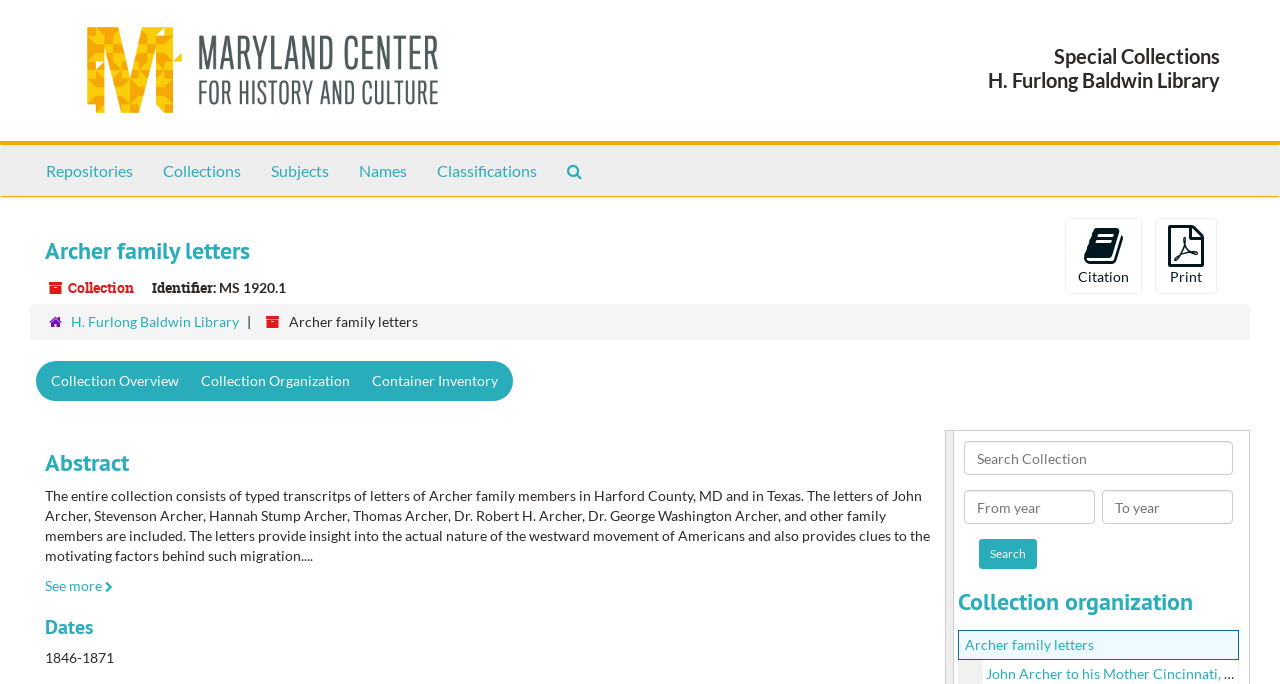What is the name of the family whose letters are in the collection?
Please respond to the question with a detailed and well-explained answer.

The name of the family whose letters are in the collection can be found in the title of the collection, which is 'Archer family letters'.